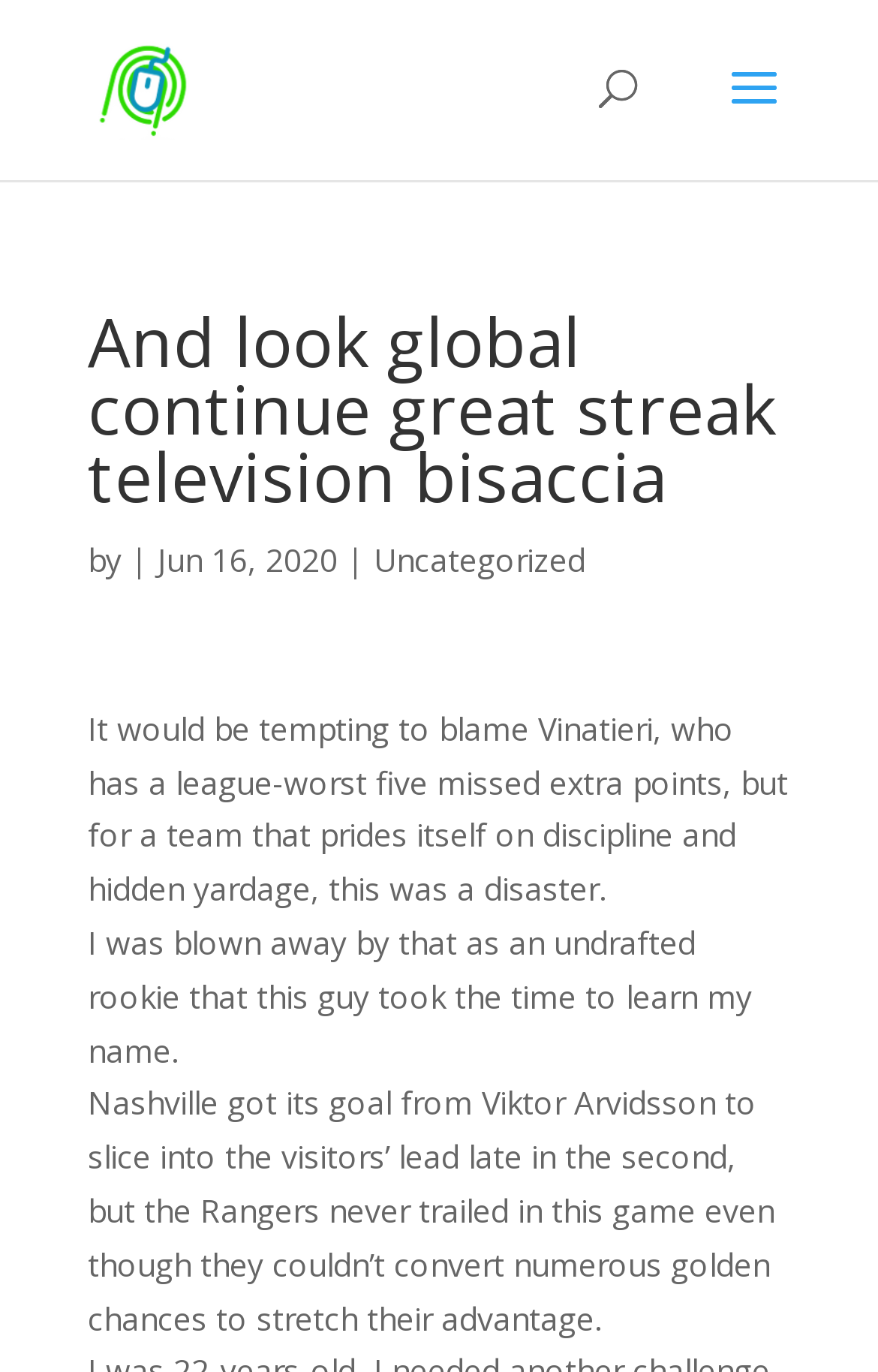Provide the bounding box coordinates in the format (top-left x, top-left y, bottom-right x, bottom-right y). All values are floating point numbers between 0 and 1. Determine the bounding box coordinate of the UI element described as: alt="ME Soluciones"

[0.11, 0.047, 0.216, 0.078]